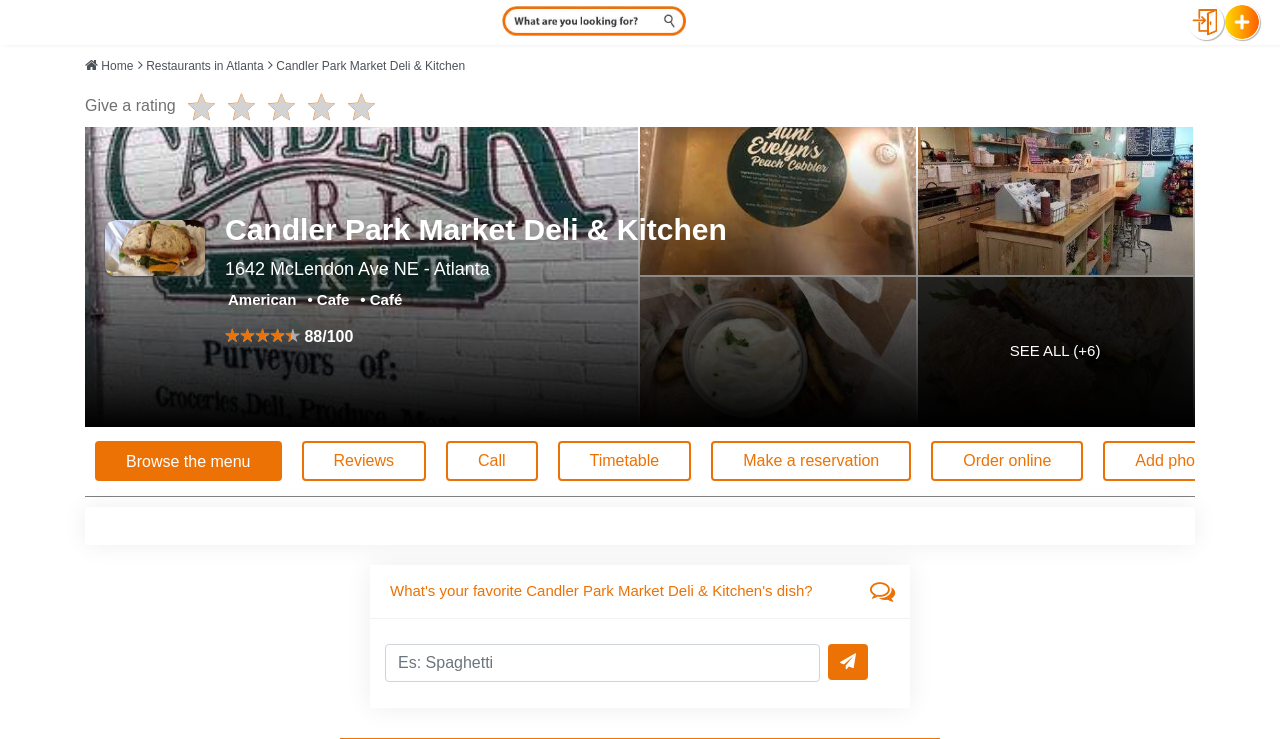Provide the bounding box coordinates for the UI element described in this sentence: "alt="picture-39410343" aria-label="picture-39410343"". The coordinates should be four float values between 0 and 1, i.e., [left, top, right, bottom].

[0.066, 0.172, 0.498, 0.575]